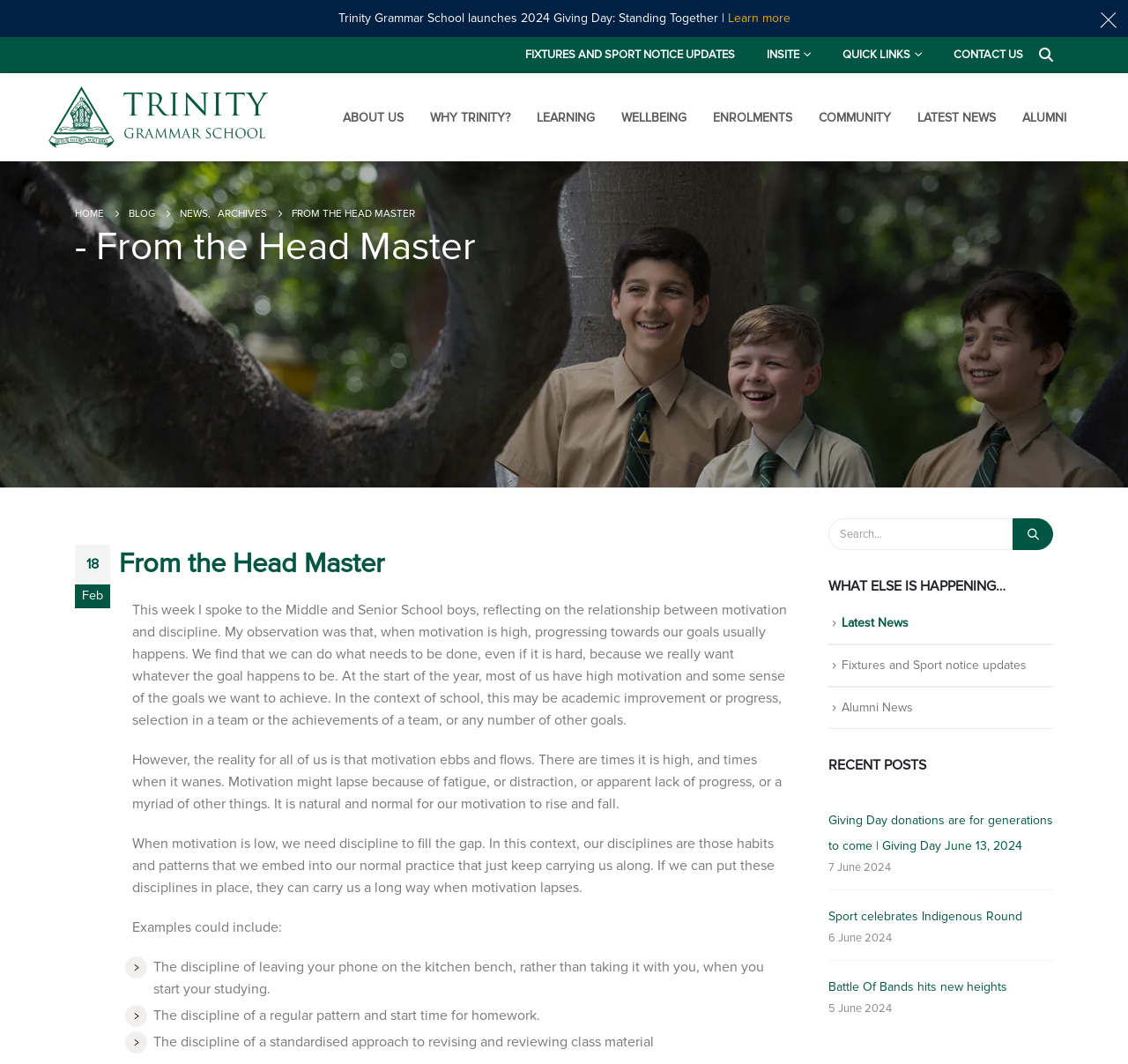Predict the bounding box of the UI element that fits this description: "Latest News".

[0.746, 0.578, 0.805, 0.592]